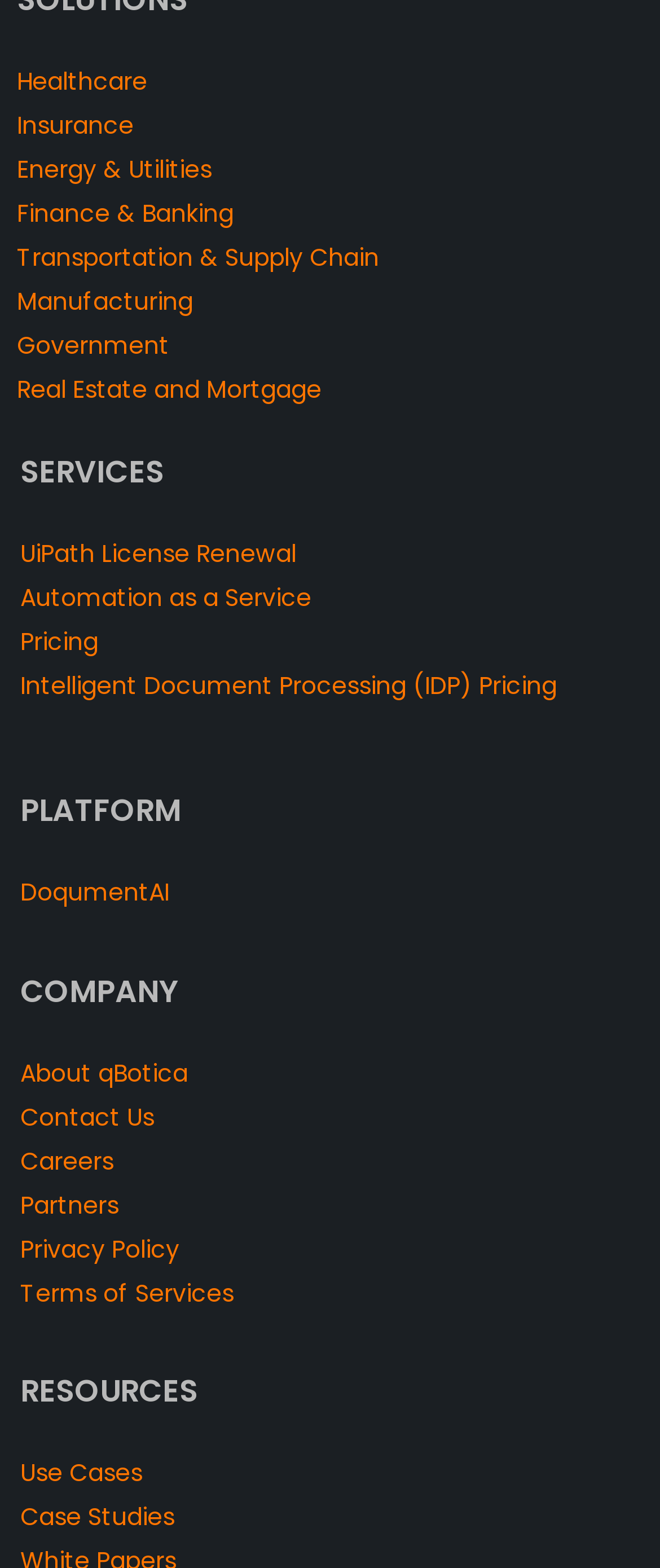What is the name of the company?
Give a single word or phrase as your answer by examining the image.

qBotica